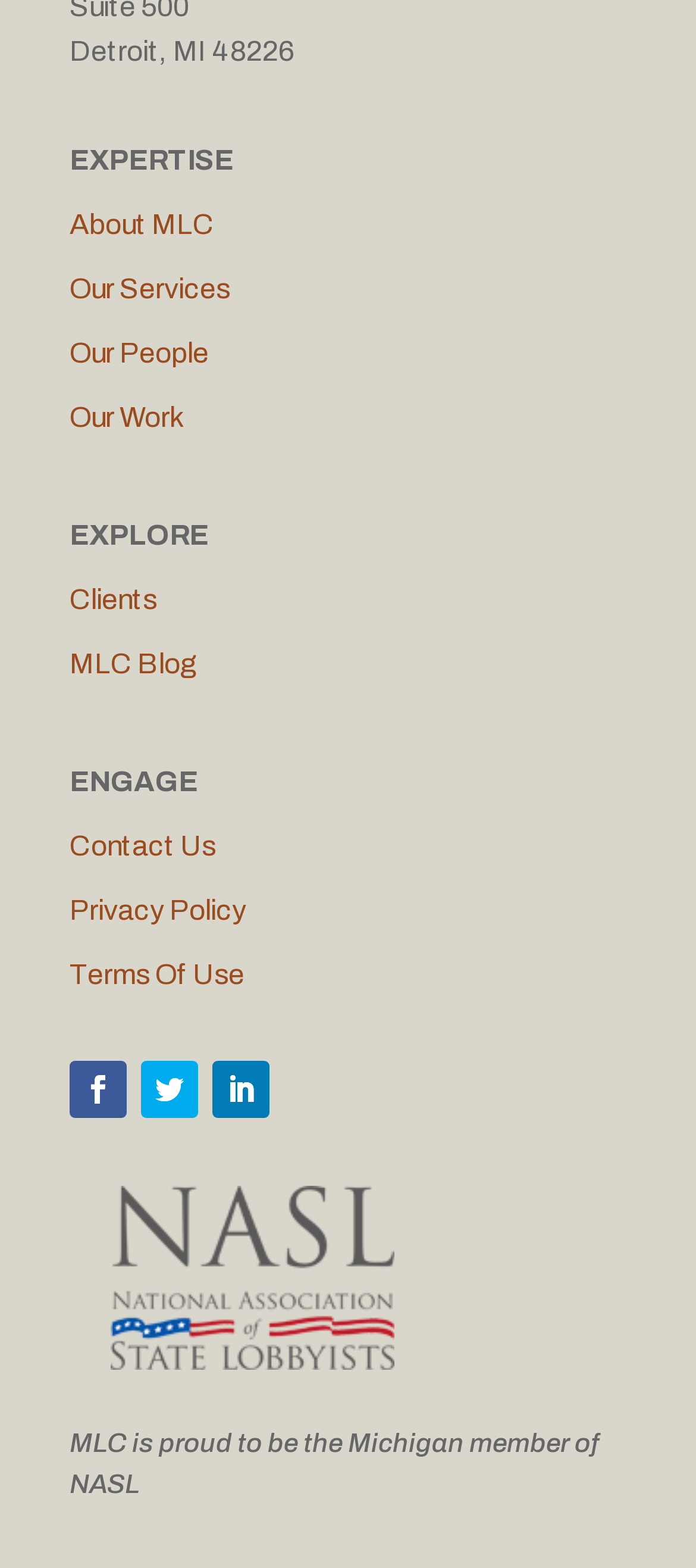How many social media links are there?
Please provide an in-depth and detailed response to the question.

There are three social media links at the bottom of the webpage, represented by the icons '', '', and ''.